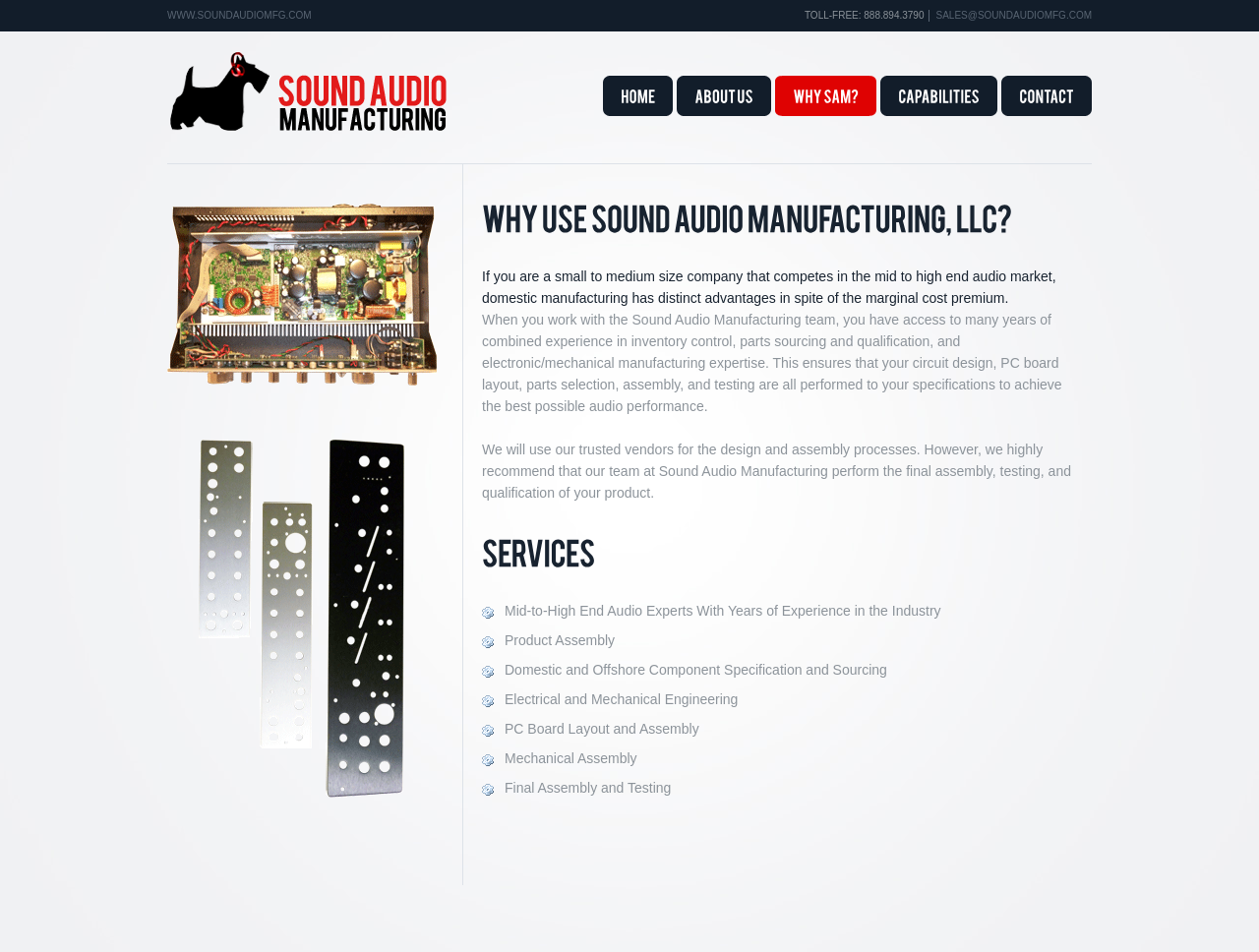What is the benefit of working with Sound Audio Manufacturing?
Based on the content of the image, thoroughly explain and answer the question.

I found this information by reading the paragraph that starts with 'When you work with the Sound Audio Manufacturing team...'. The paragraph explains that working with the company provides access to many years of combined experience in various areas of expertise.